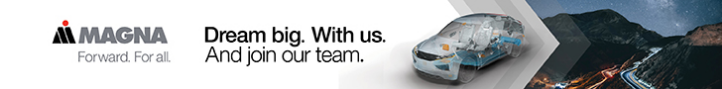What is represented by the graphic in the banner?
Could you answer the question in a detailed manner, providing as much information as possible?

The graphic representation in the banner suggests the company's focus on advanced automotive technologies, which is a key aspect of their business.